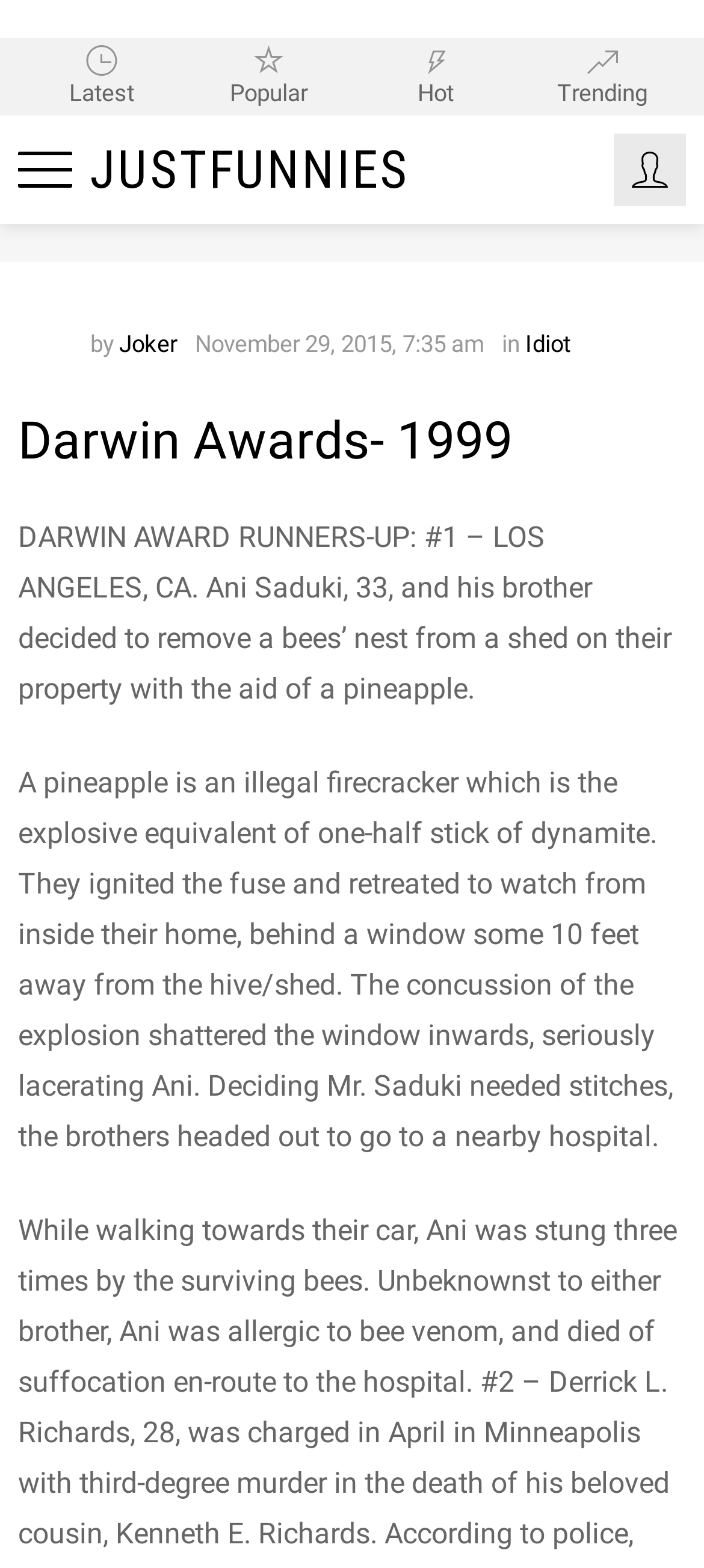Give a concise answer using only one word or phrase for this question:
How far away from the hive/shed were Ani and his brother when they ignited the fuse?

10 feet